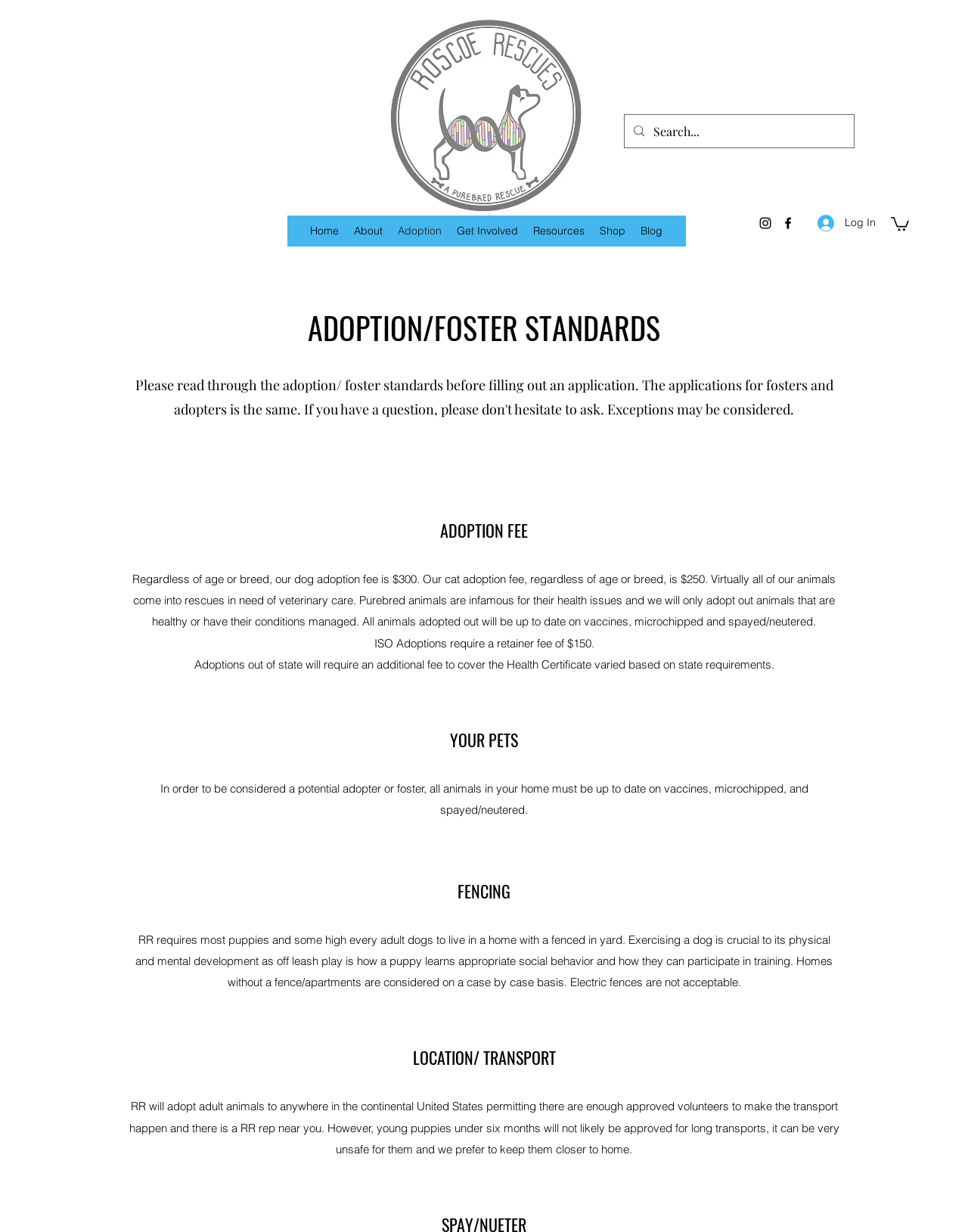What is required for all animals in the home?
Please provide a comprehensive and detailed answer to the question.

According to the webpage, in order to be considered a potential adopter or foster, all animals in the home must be up to date on vaccines, microchipped, and spayed/neutered, as stated in the section 'YOUR PETS'.